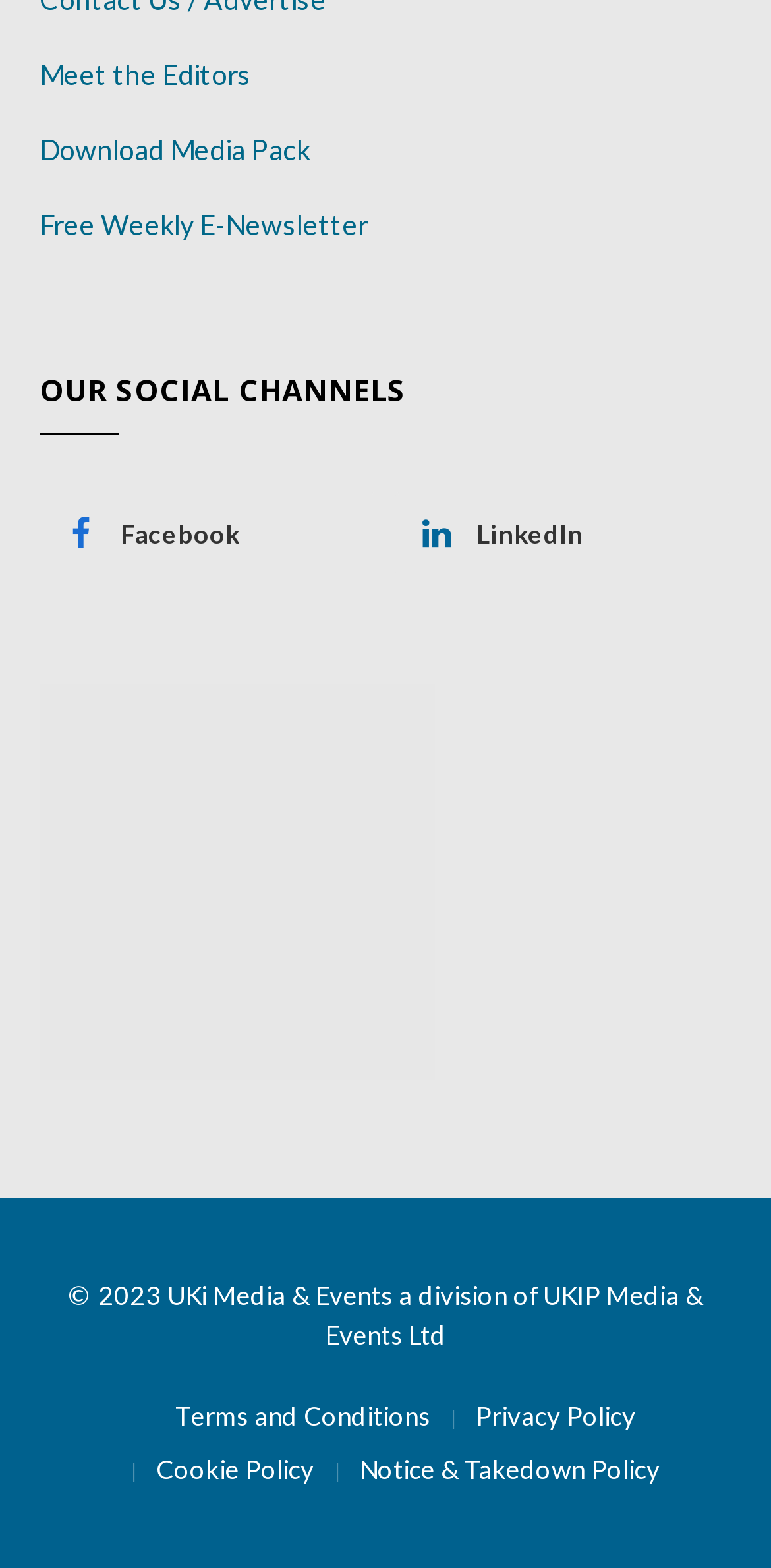Show the bounding box coordinates of the region that should be clicked to follow the instruction: "View Terms and Conditions."

[0.227, 0.893, 0.558, 0.913]